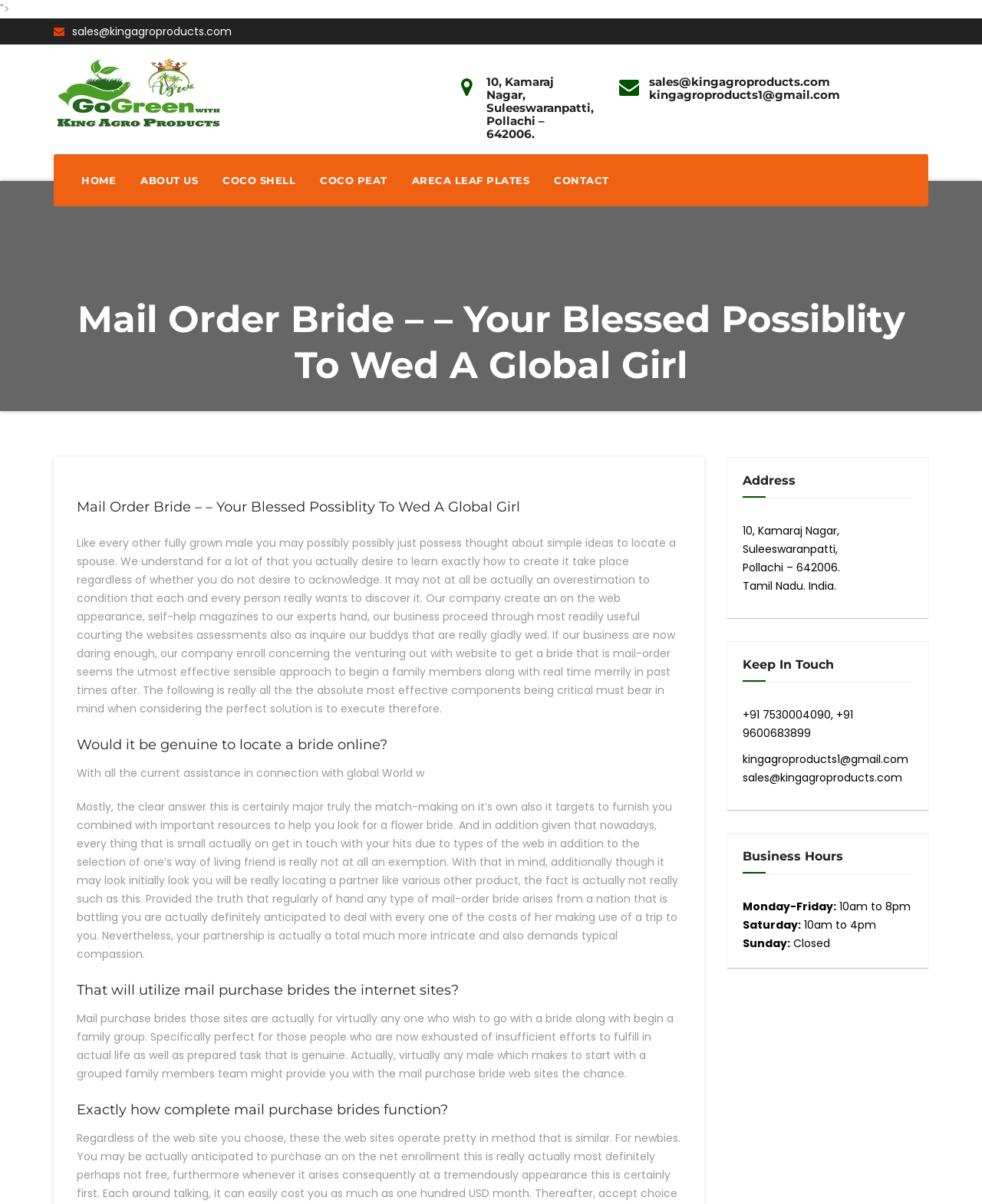Identify the bounding box for the described UI element: "Privacy Policy".

None